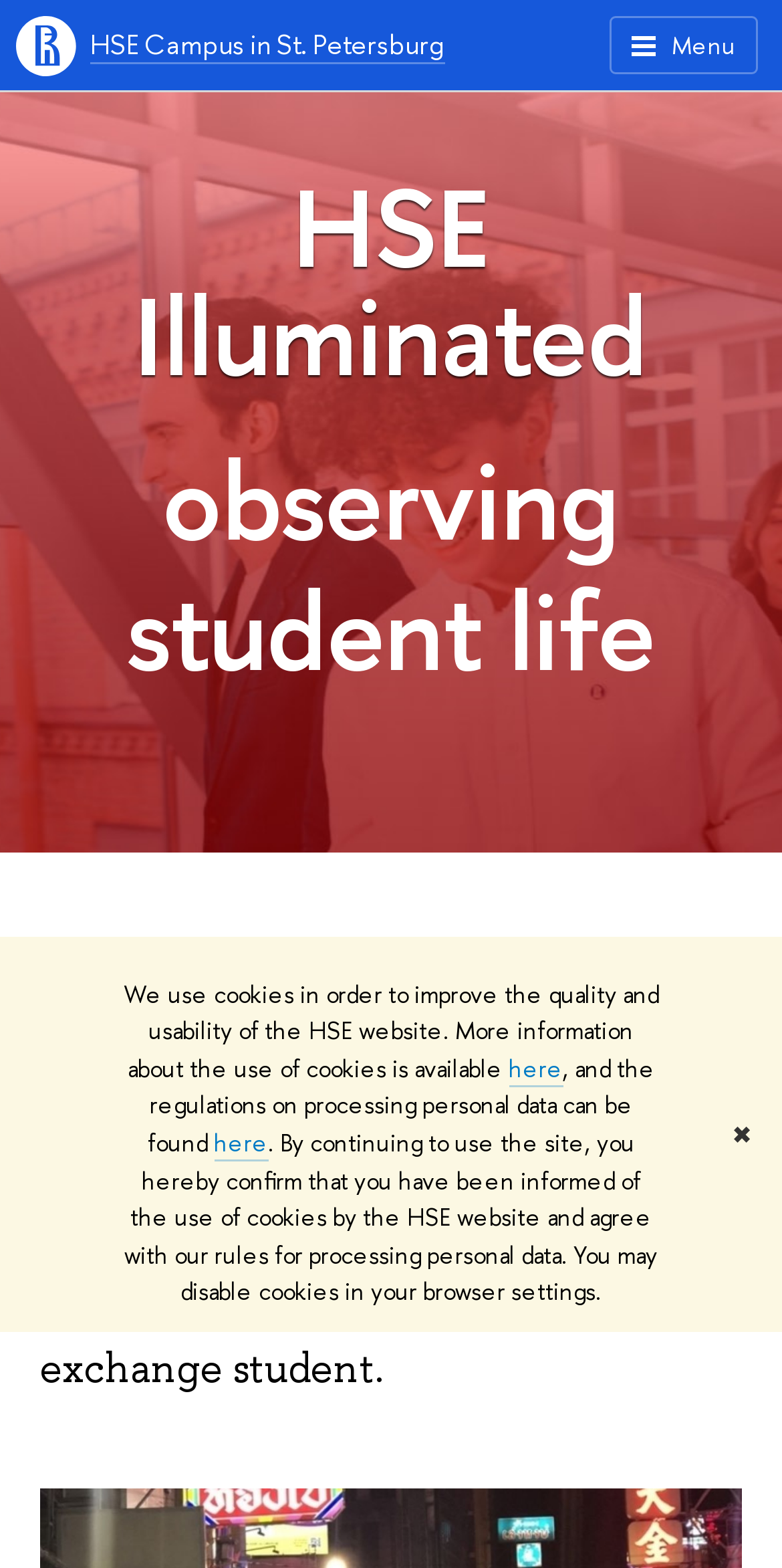Please provide a brief answer to the question using only one word or phrase: 
What is the name of the university?

HSE University